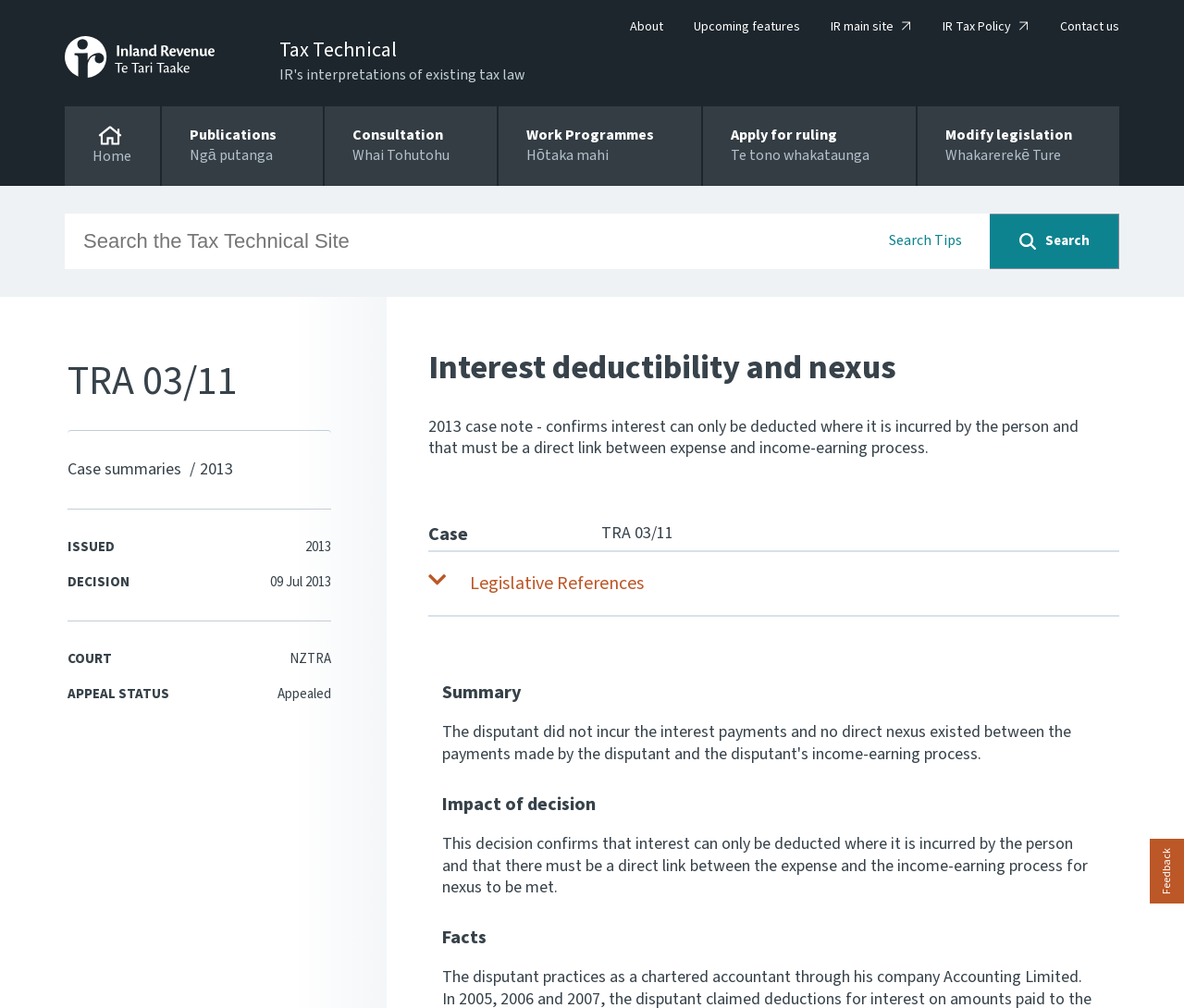What is the name of the tax authority?
Provide a short answer using one word or a brief phrase based on the image.

Inland Revenue